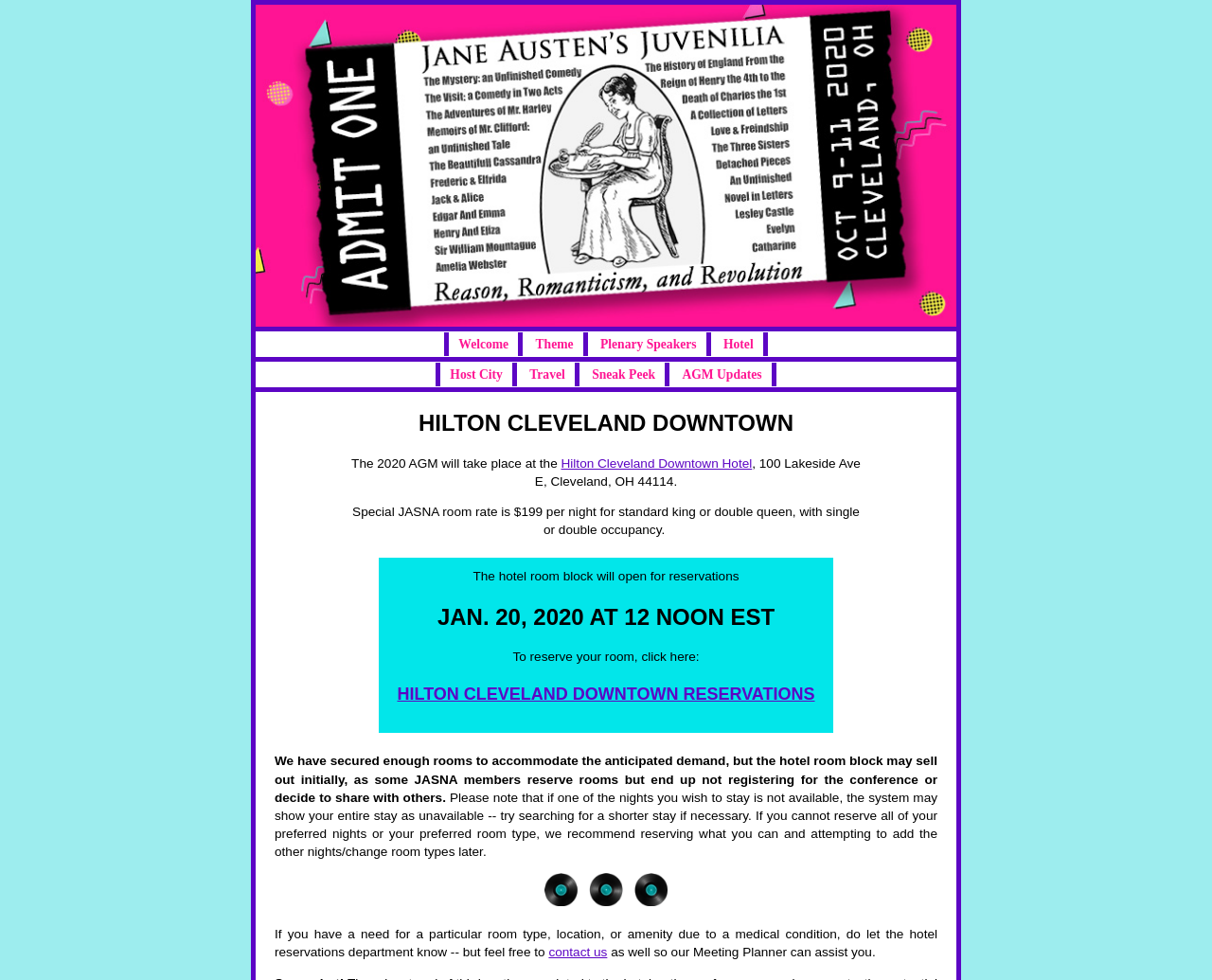Find the bounding box coordinates of the element I should click to carry out the following instruction: "Learn about the 'Theme' of the event".

[0.434, 0.339, 0.485, 0.363]